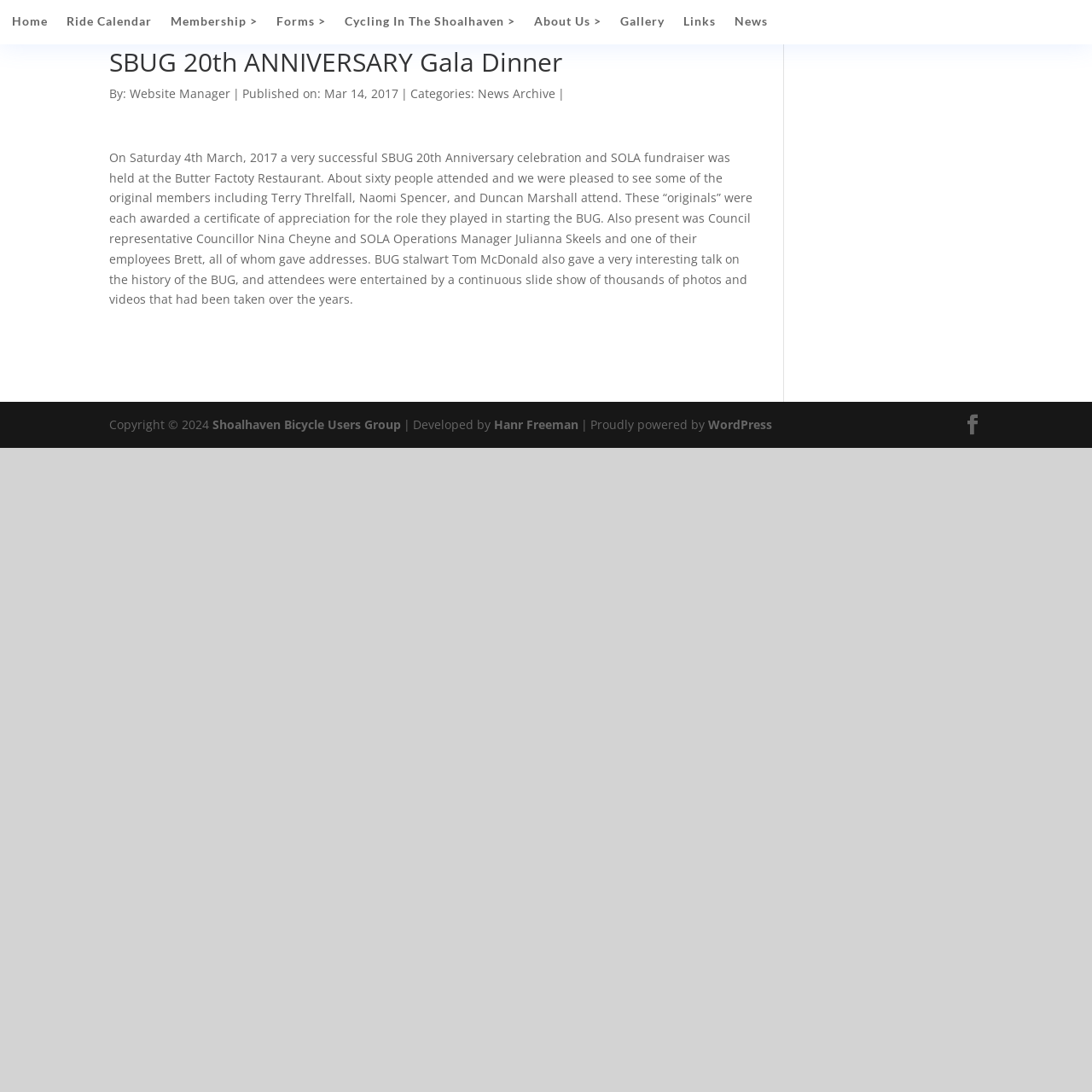Please identify the bounding box coordinates of the element that needs to be clicked to perform the following instruction: "Check the Copyright information".

[0.1, 0.381, 0.195, 0.396]